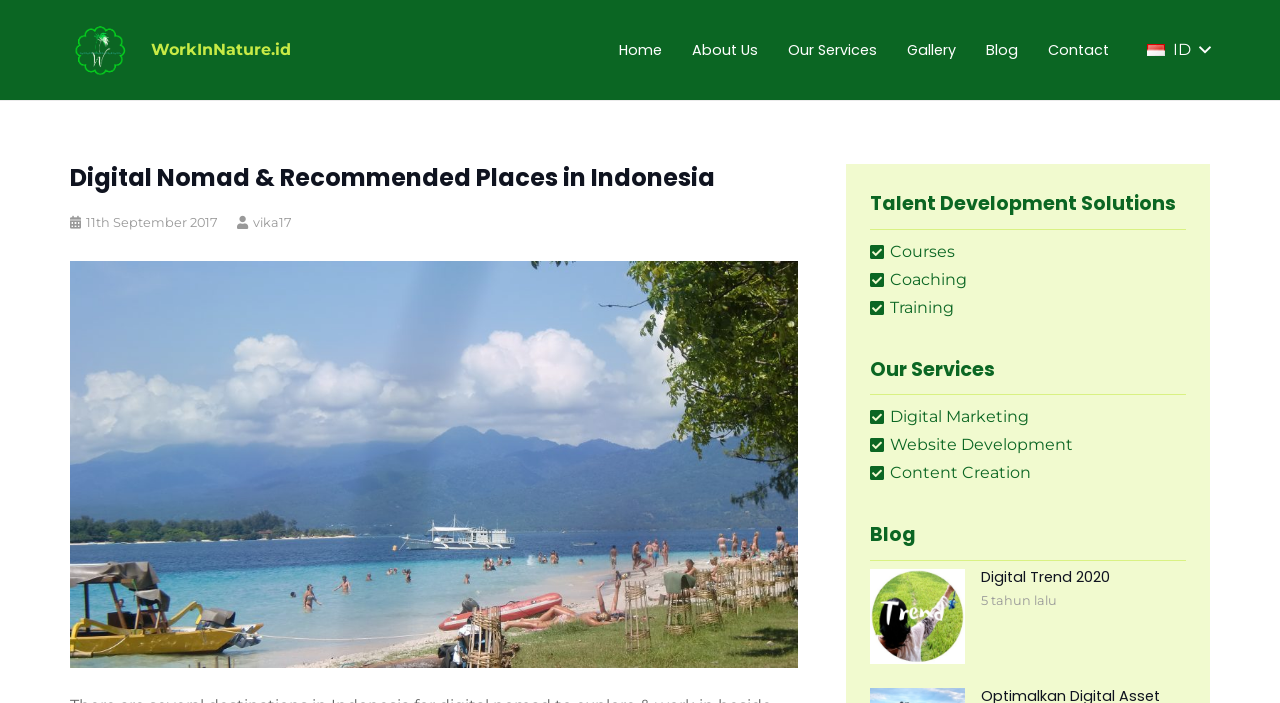Please find and give the text of the main heading on the webpage.

Digital Nomad & Recommended Places in Indonesia